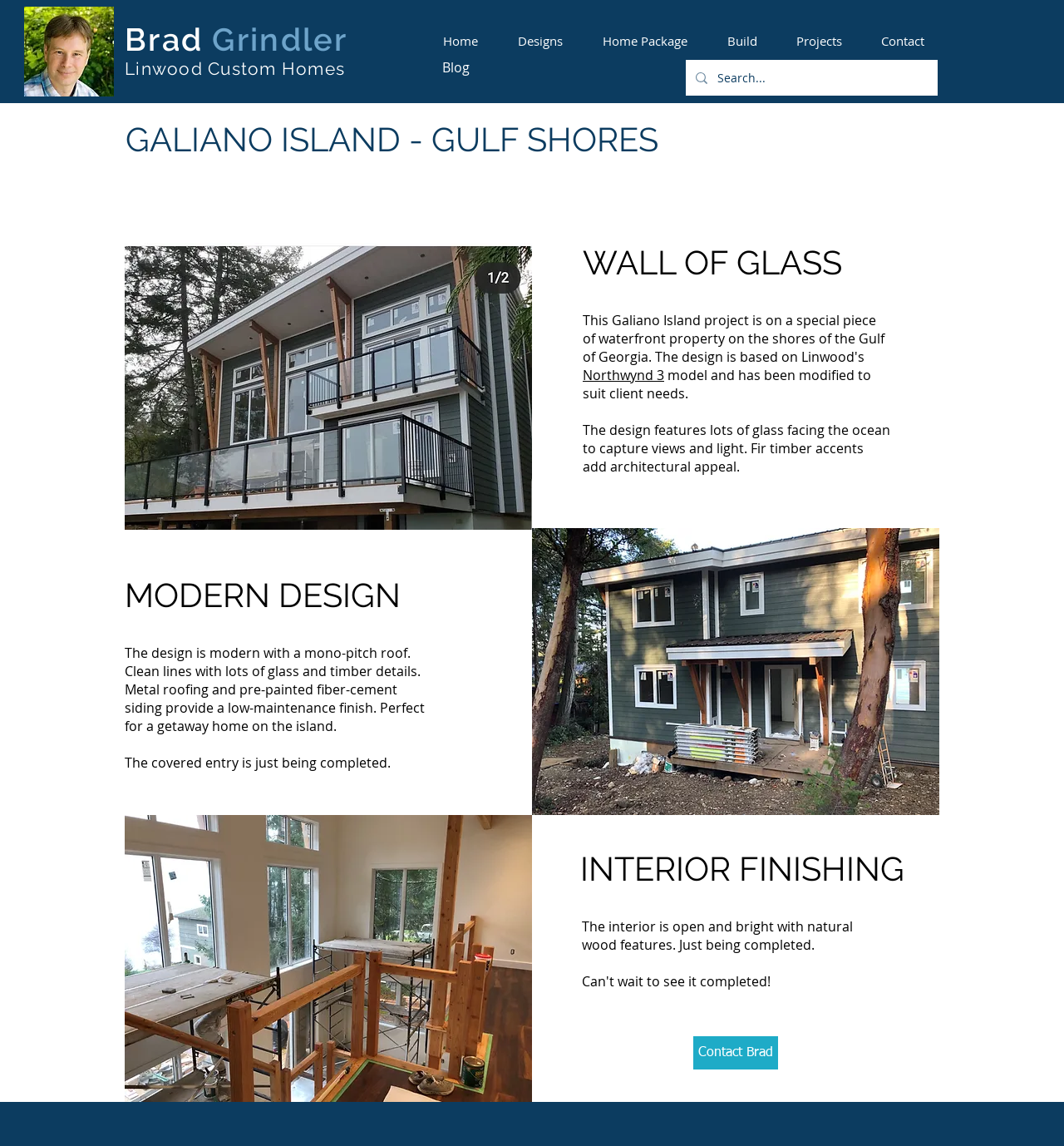What is the current status of the covered entry?
Examine the webpage screenshot and provide an in-depth answer to the question.

I found the answer by looking at the StaticText element 'The covered entry is just being completed.' which is a child element of the main element and is located in the middle of the webpage.